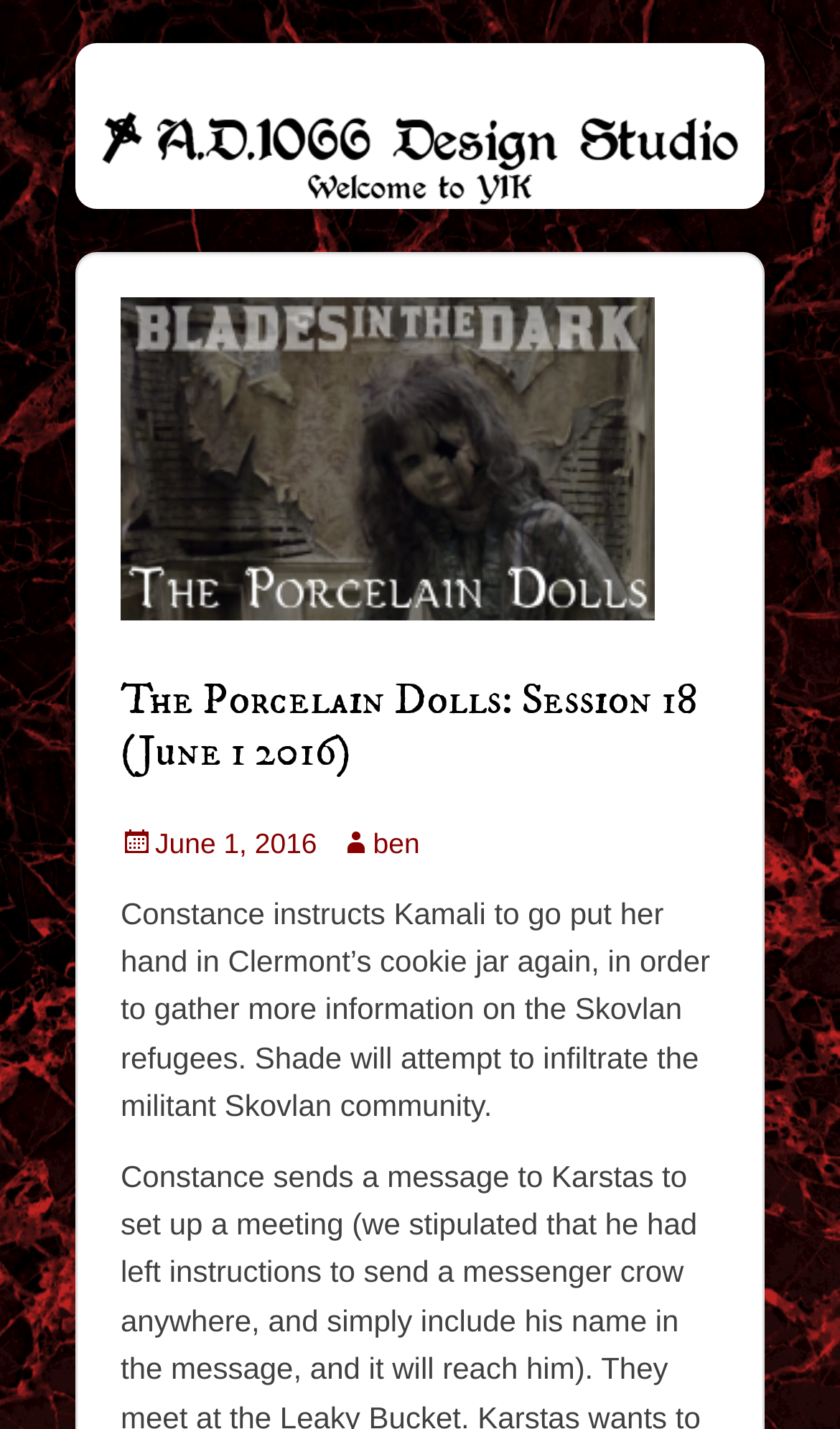What is the date of the session?
Use the screenshot to answer the question with a single word or phrase.

June 1, 2016